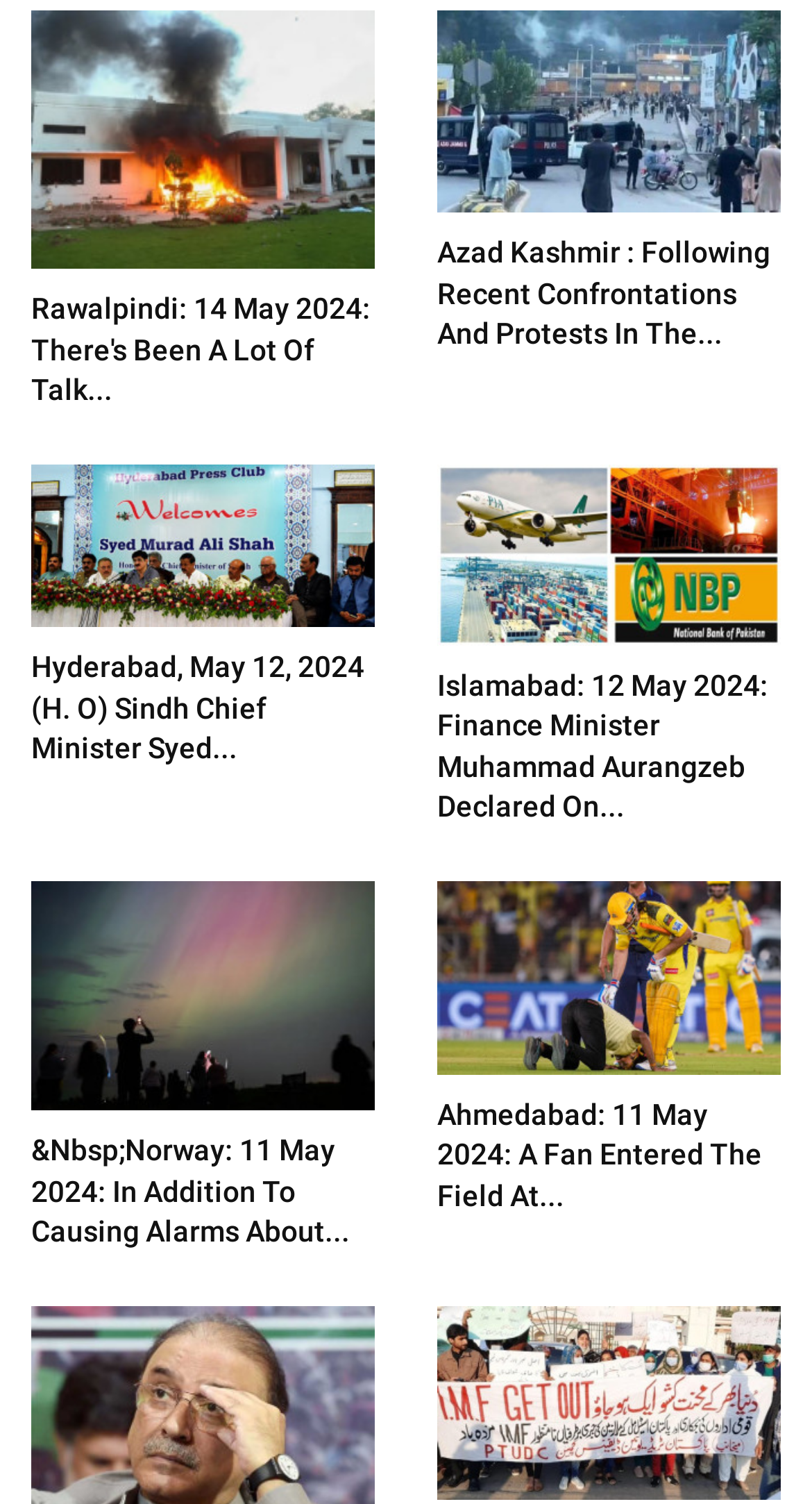Please identify the bounding box coordinates of the element I need to click to follow this instruction: "read news about Ahmedabad".

[0.538, 0.728, 0.962, 0.81]